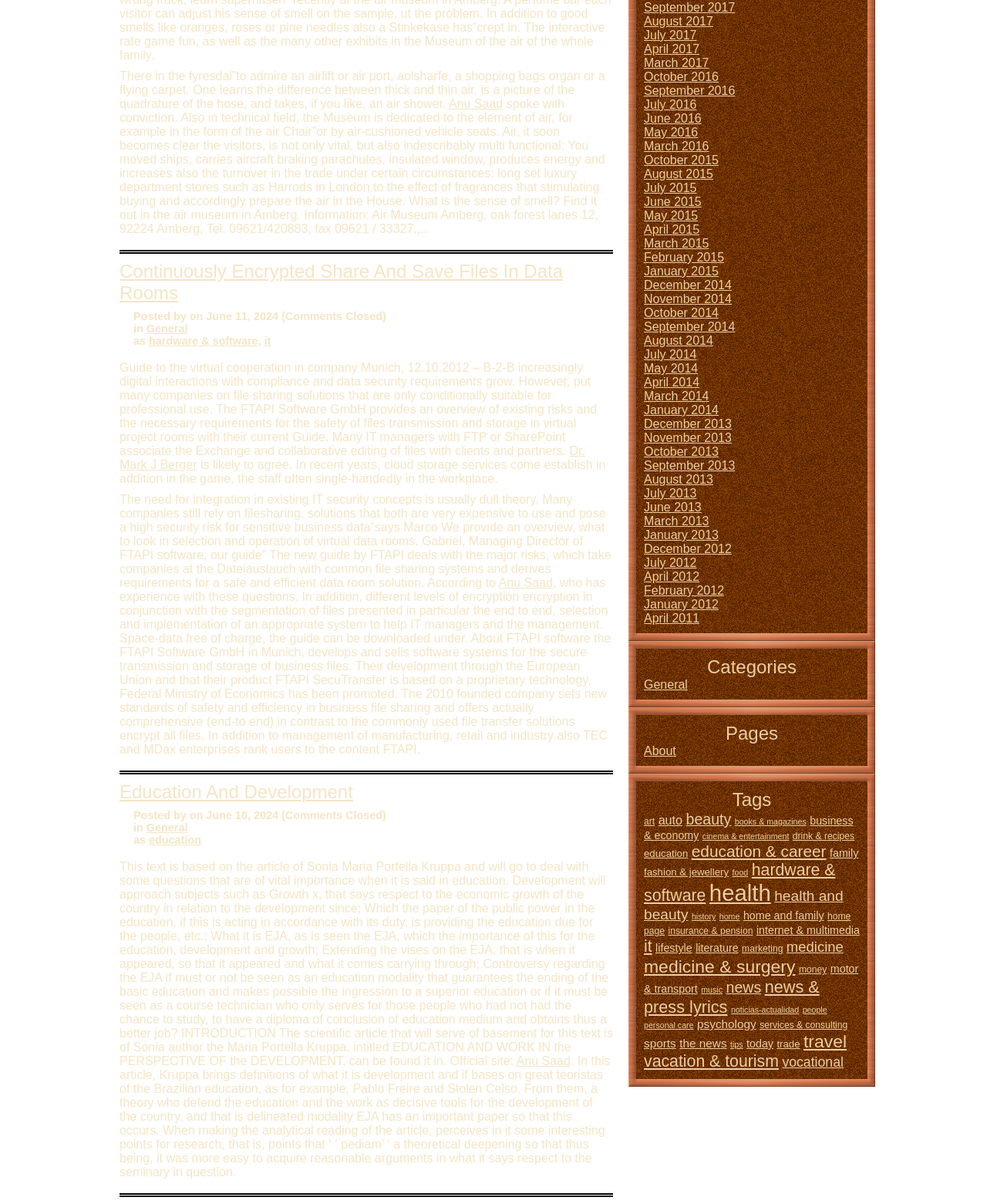What is the name of the company that develops software systems for secure transmission and storage of business files?
Respond to the question with a single word or phrase according to the image.

FTAPI Software GmbH